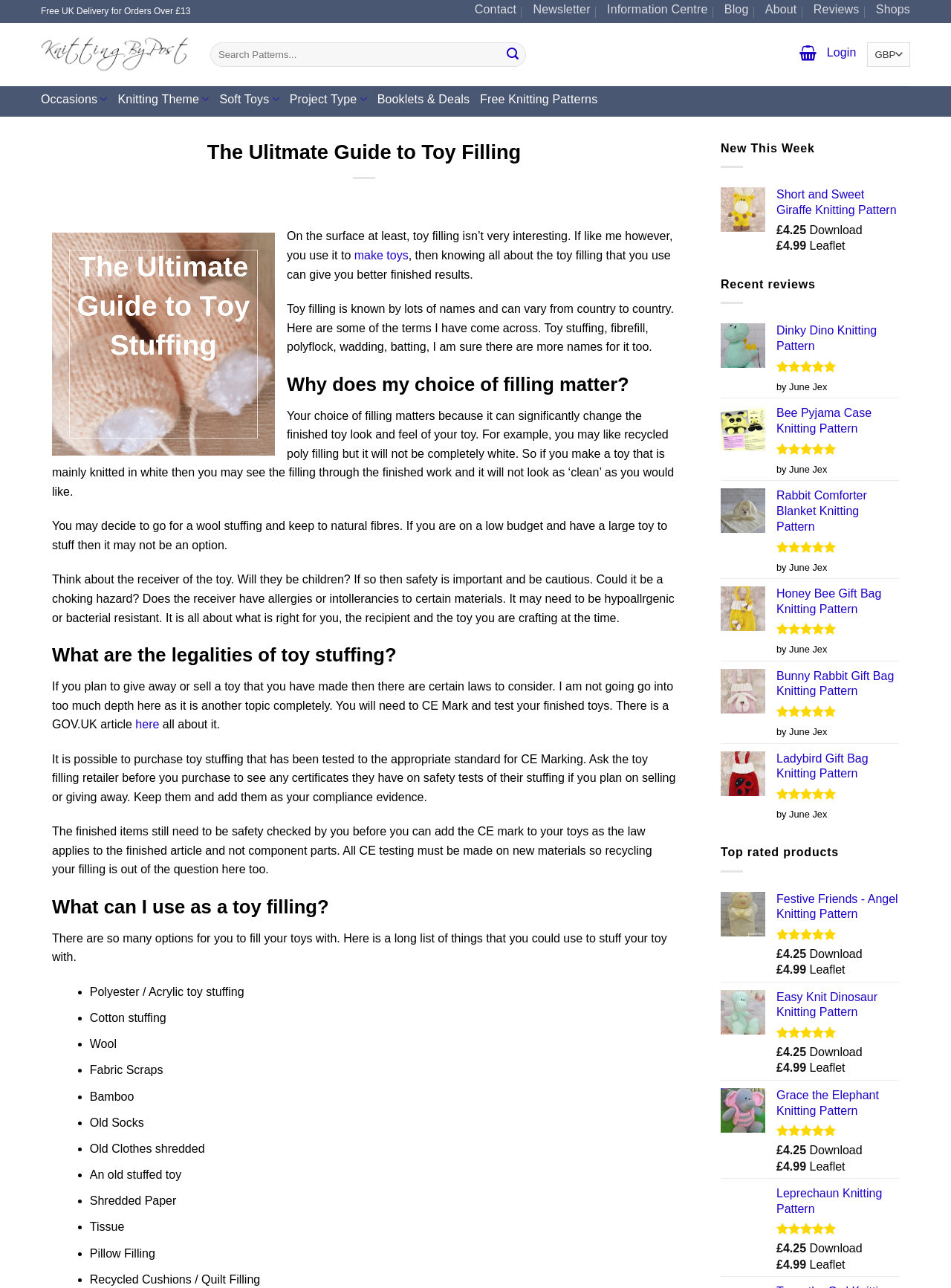Extract the main heading from the webpage content.

The Ulitmate Guide to Toy Filling